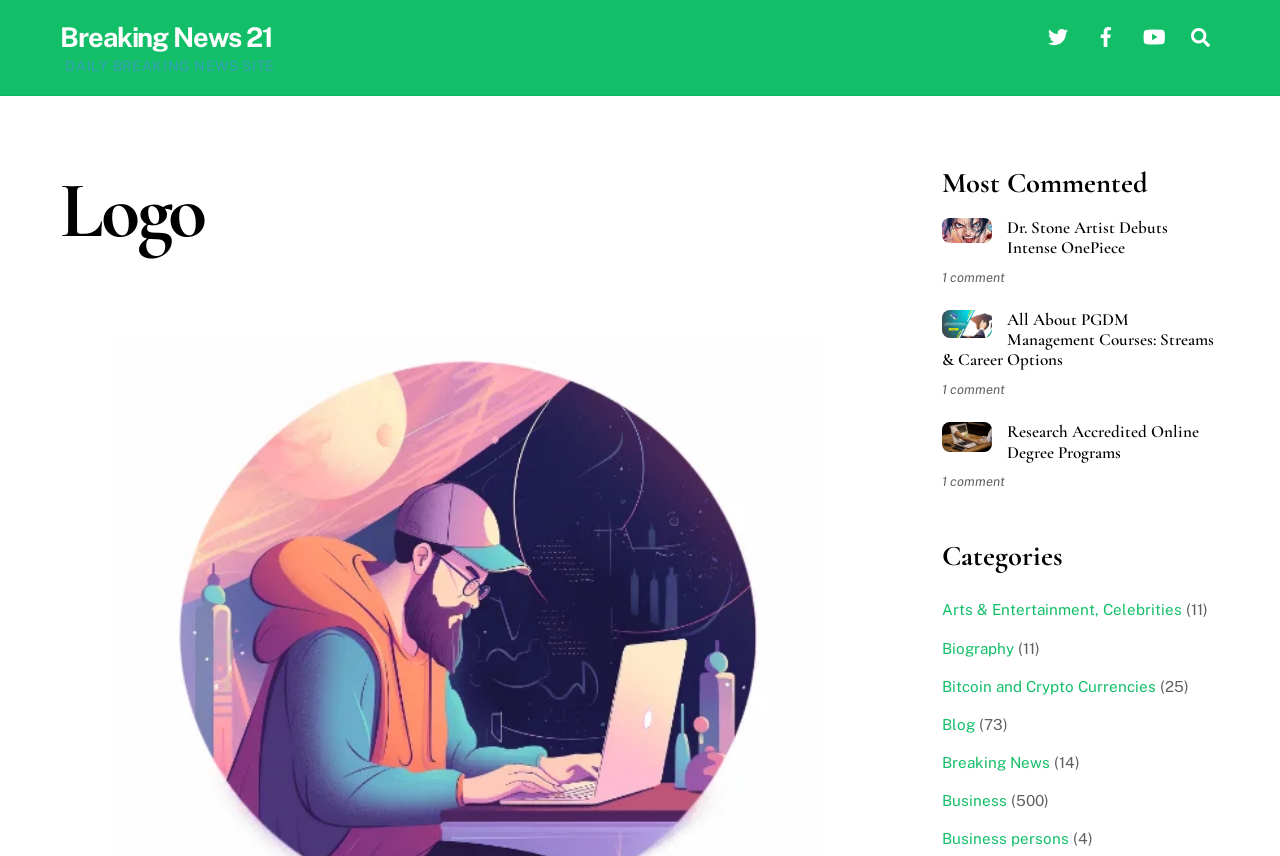Show the bounding box coordinates of the element that should be clicked to complete the task: "Learn about Business".

[0.736, 0.925, 0.786, 0.945]